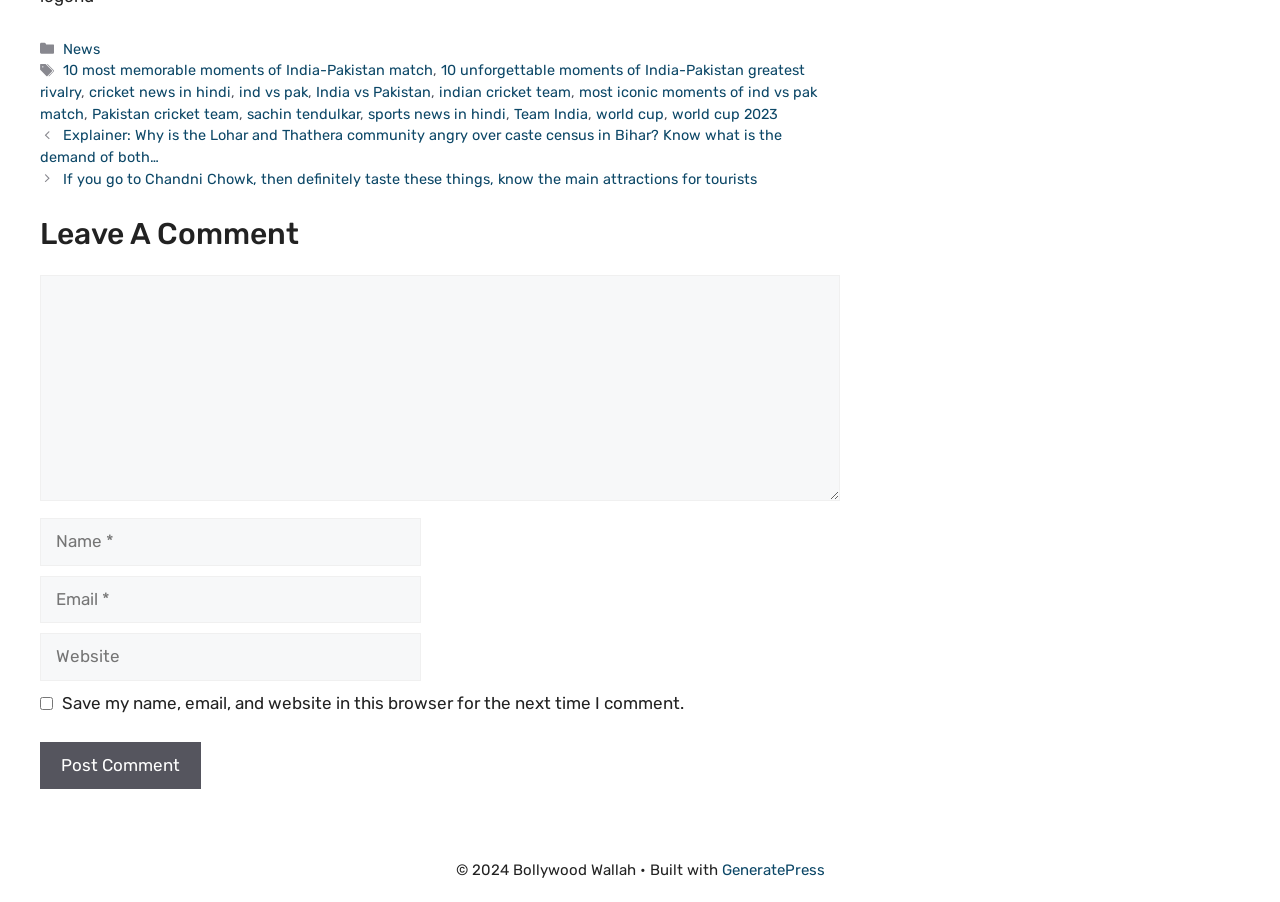Look at the image and give a detailed response to the following question: What is the purpose of the textbox with the label 'Email'?

The textbox with the label 'Email' is a required field and is placed next to the 'Email' label, indicating that it is meant to input the user's email address, likely for commenting purposes.